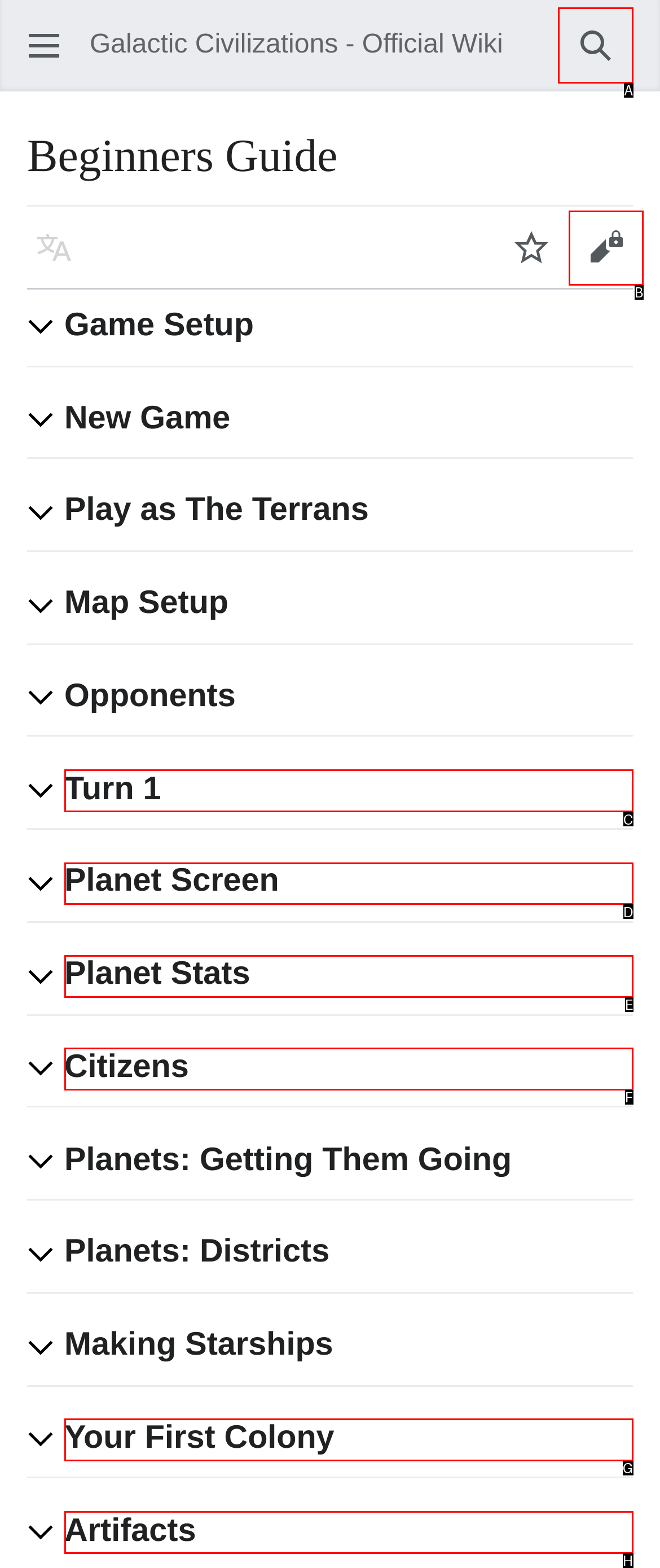Based on the task: Click the Search button, which UI element should be clicked? Answer with the letter that corresponds to the correct option from the choices given.

A